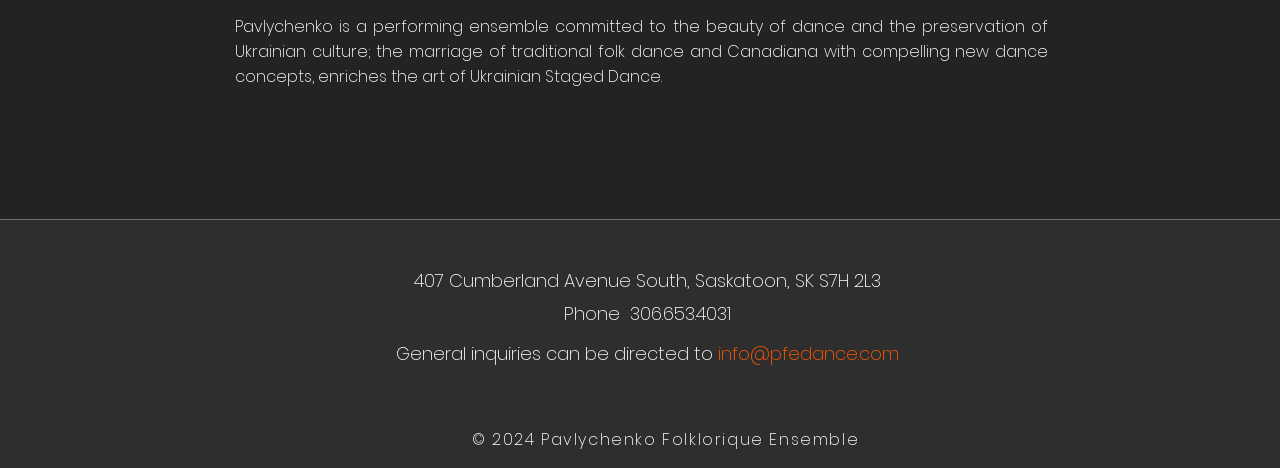What year is the copyright of the ensemble?
Answer the question with a single word or phrase by looking at the picture.

2024